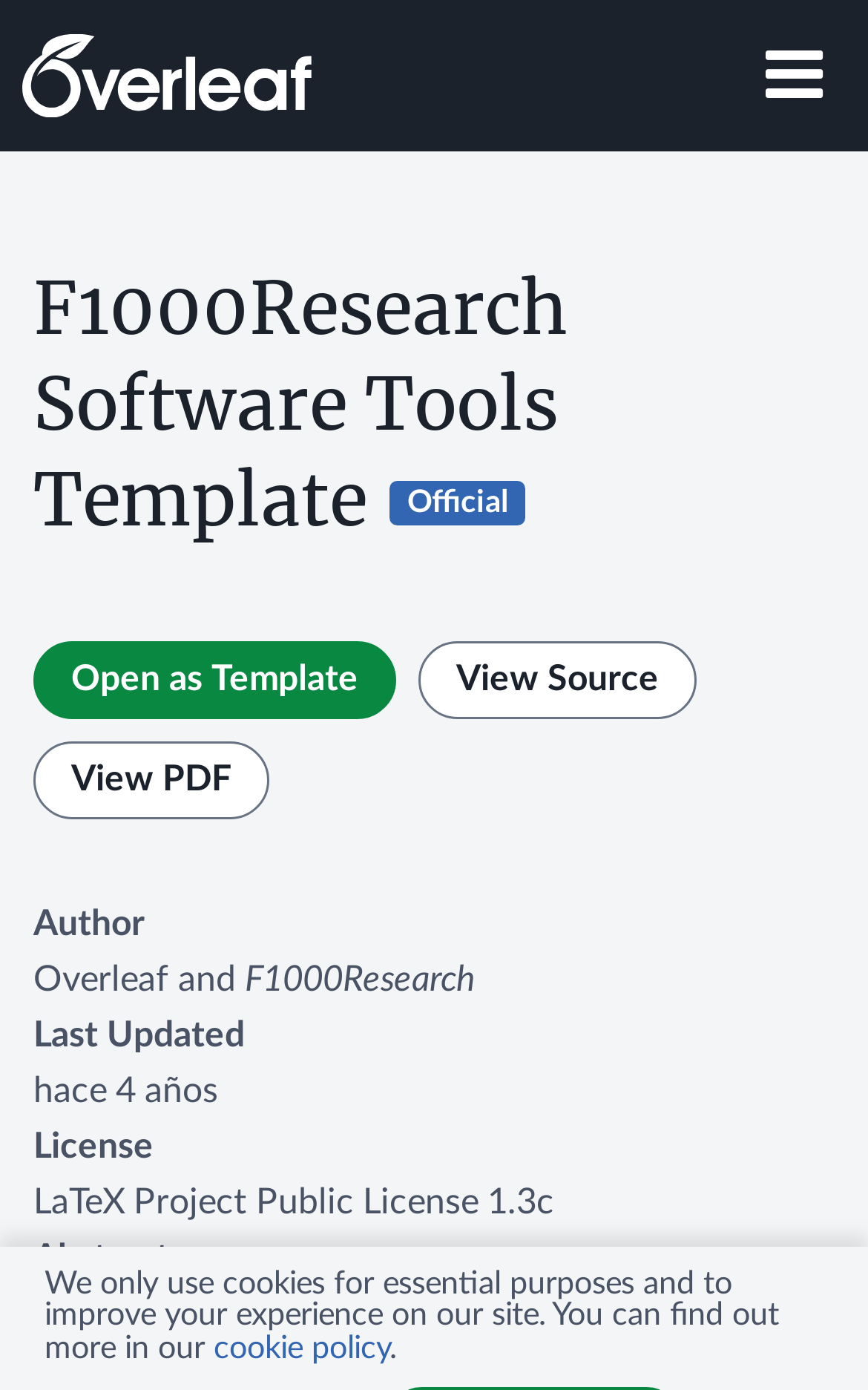What is the purpose of this template?
Based on the image, give a one-word or short phrase answer.

Software Tool Articles